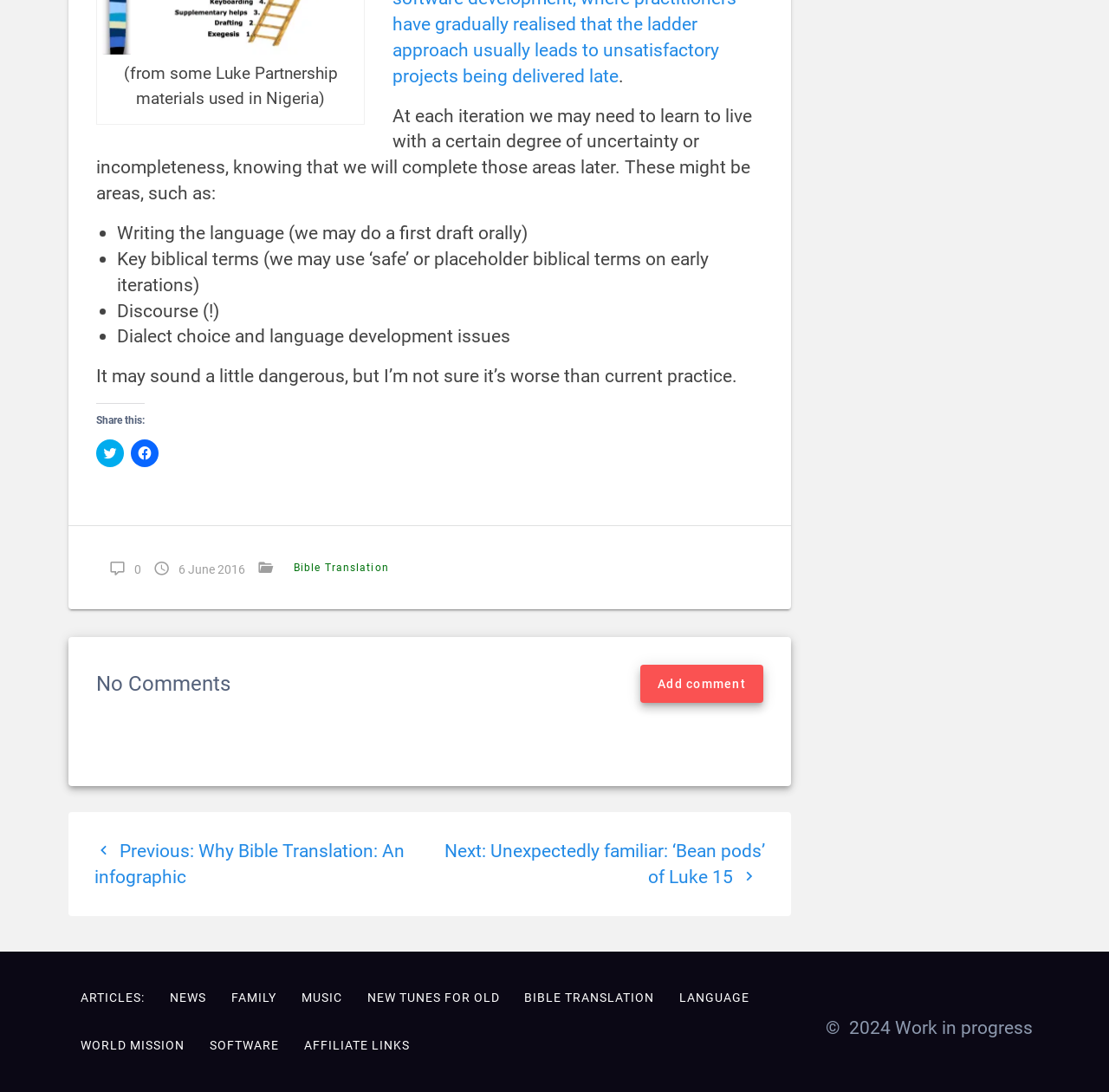What is the purpose of the 'Share this:' section?
Use the image to answer the question with a single word or phrase.

To share the article